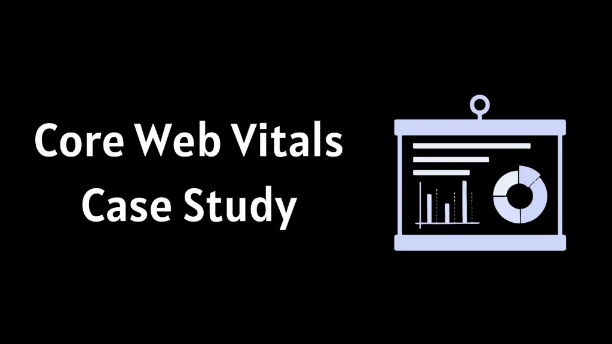Illustrate the image with a detailed and descriptive caption.

The image showcases a visually engaging title card for a "Core Web Vitals Case Study." The text, prominently displayed in bold white lettering, emphasizes the focus on Core Web Vitals, a set of metrics essential for evaluating user experience and performance on web pages. Accompanying the text is a graphic representation of a chart or report, visually symbolizing data analysis and insights. The background is a deep black, which enhances the visual impact and clarity of both the text and the graphic elements, making it appealing for presentations or digital content focused on optimizing website performance. This imagery is likely intended to highlight significant findings or strategies related to improving website ranking and user engagement through Core Web Vitals.